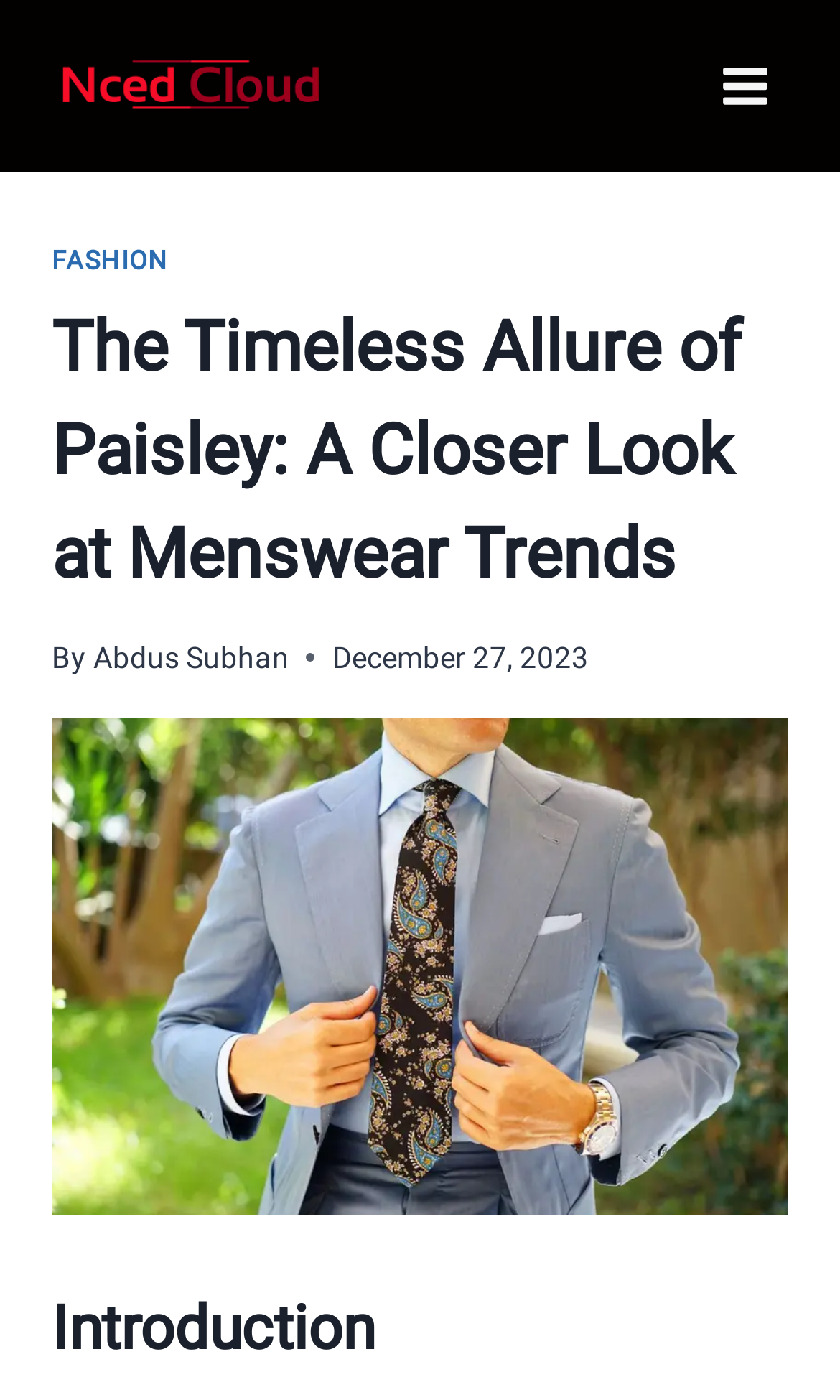What is the author of the article? From the image, respond with a single word or brief phrase.

Abdus Subhan